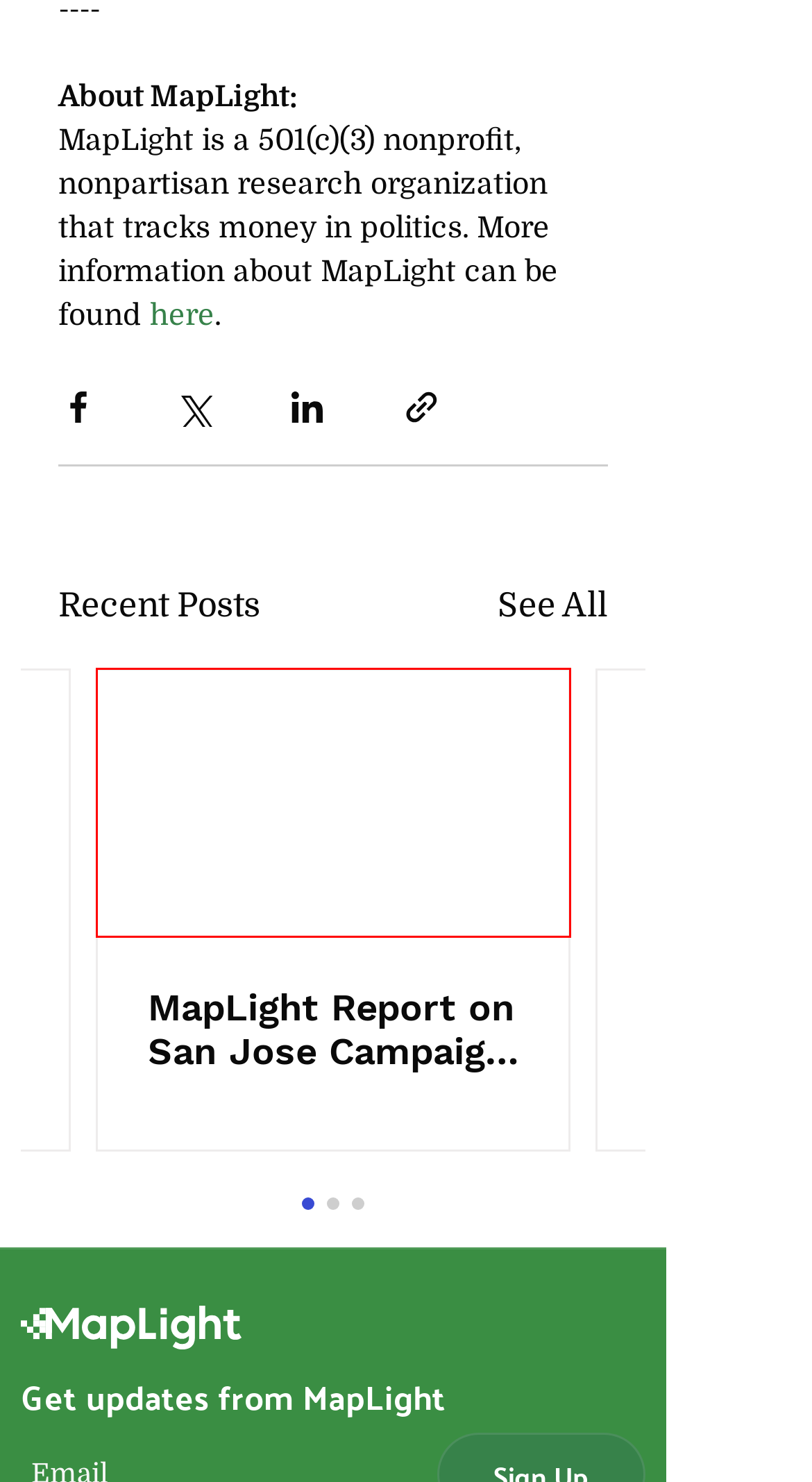You have a screenshot of a webpage with a red bounding box highlighting a UI element. Your task is to select the best webpage description that corresponds to the new webpage after clicking the element. Here are the descriptions:
A. MapLight Report on San Jose Campaign Funding
B. New MapLight Report Highlights Civic Engagement Strategies for a Post-COVID World
C. News | MapLight
D. Contact Us | Maplight
E. Privacy Policy | MapLight
F. Terms of Use | MapLight
G. Power Search - California Secretary of State
H. MapLight – Improving Government and Democracy - Transparency Online - Software

A